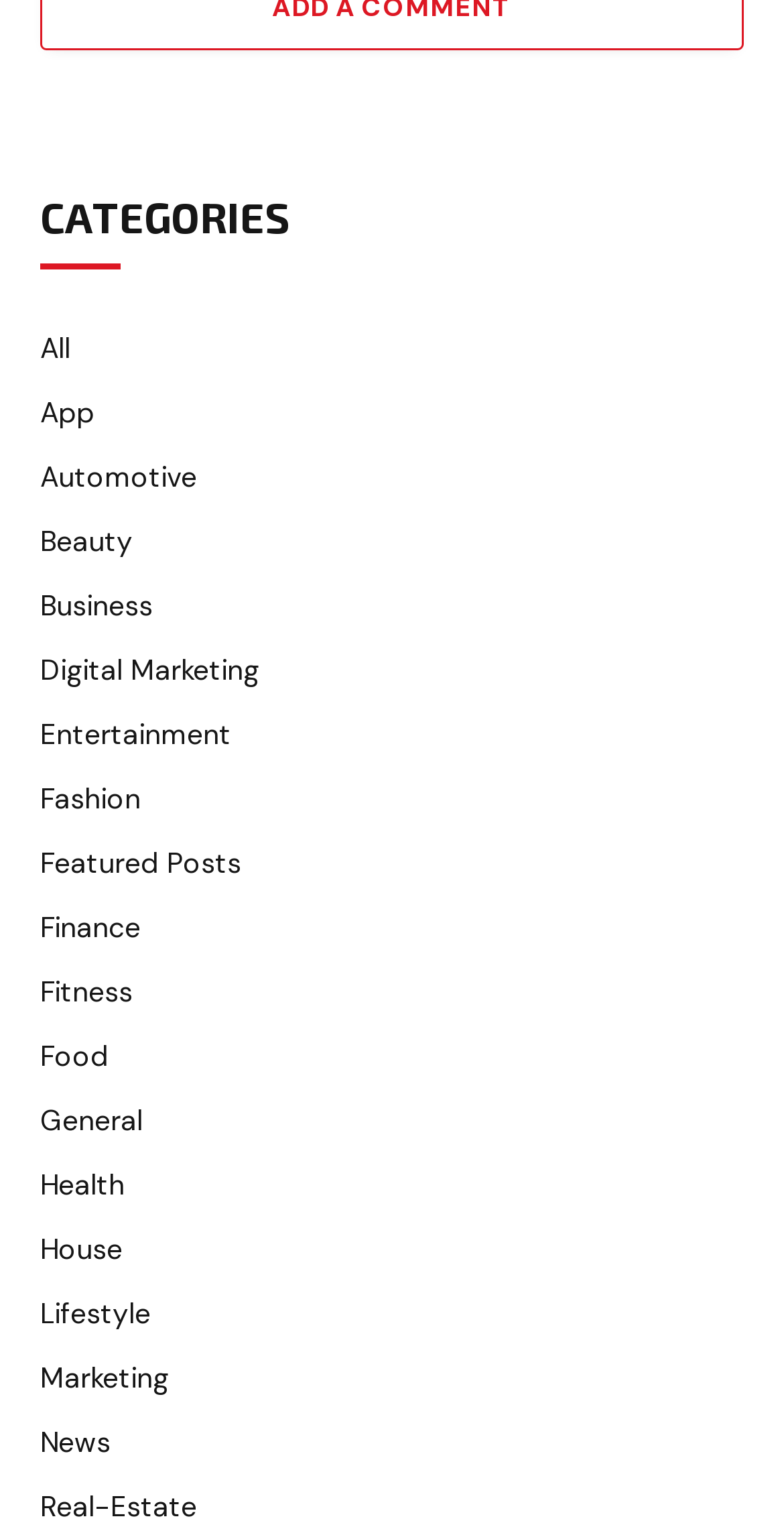Please find the bounding box coordinates of the element that needs to be clicked to perform the following instruction: "check business news". The bounding box coordinates should be four float numbers between 0 and 1, represented as [left, top, right, bottom].

[0.051, 0.382, 0.195, 0.41]